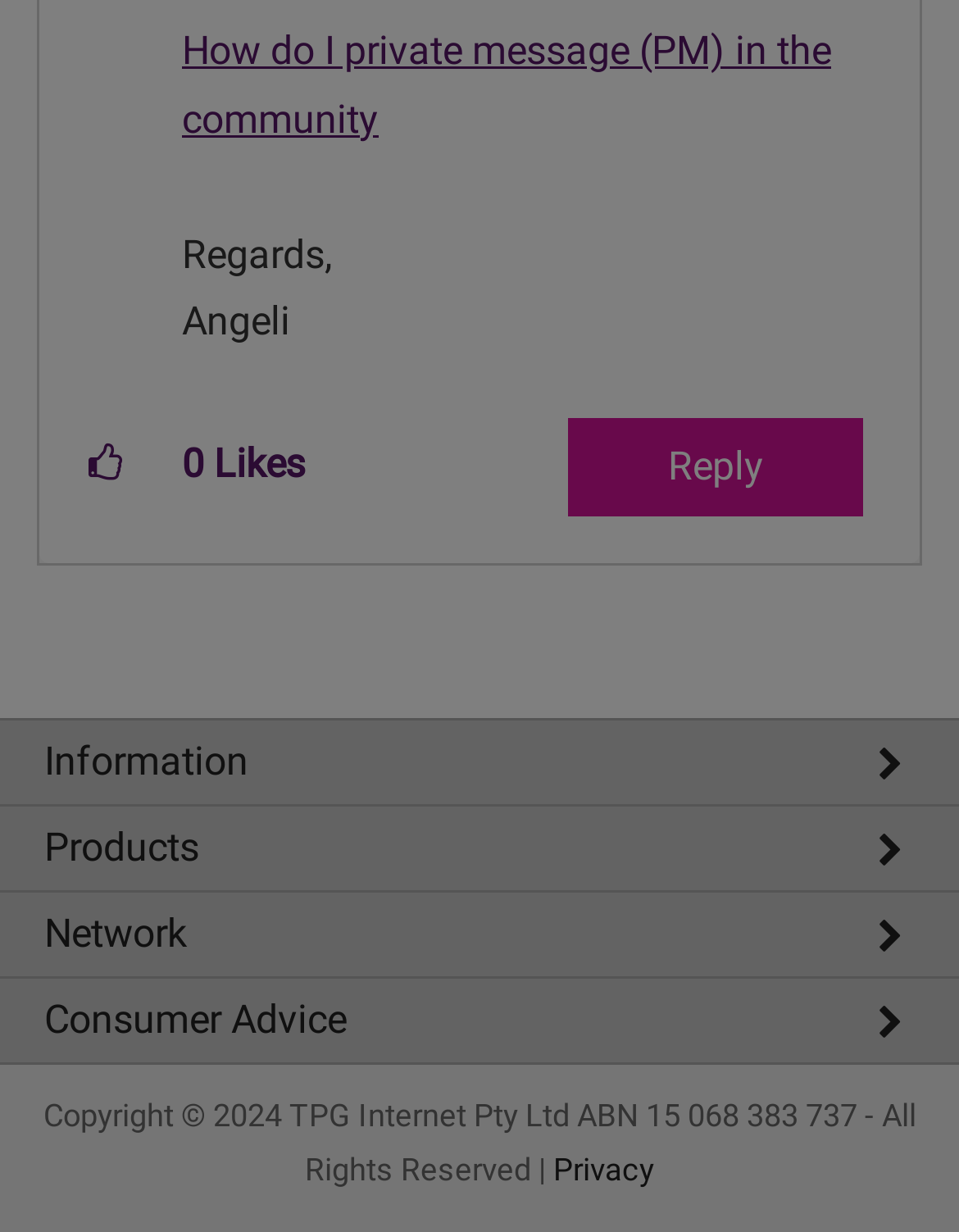Determine the bounding box coordinates of the clickable region to follow the instruction: "Learn about private messaging in the community".

[0.19, 0.023, 0.867, 0.116]